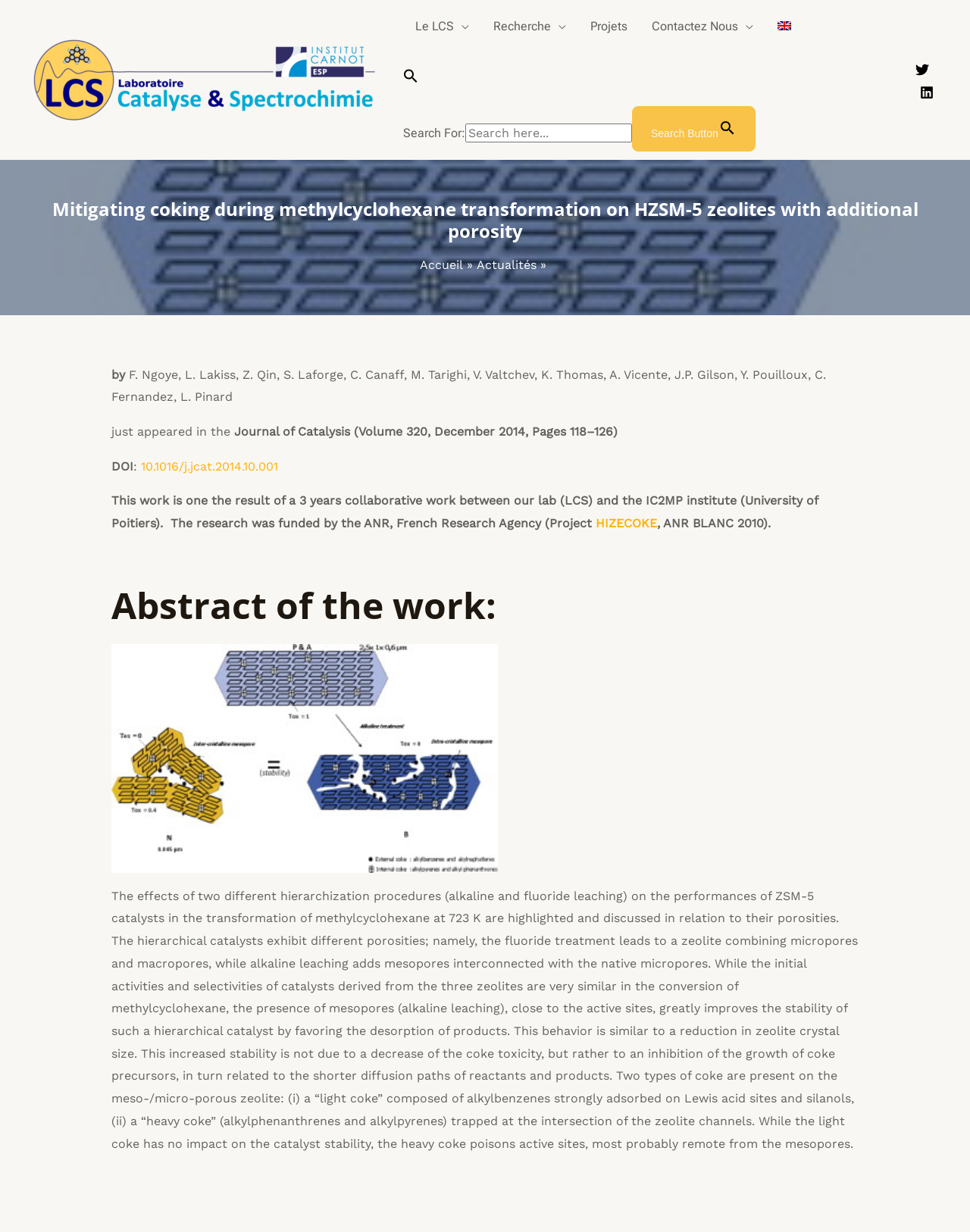What are the two types of coke present on the meso-/micro-porous zeolite?
Please respond to the question with as much detail as possible.

The abstract mentions that two types of coke are present on the meso-/micro-porous zeolite: a 'light coke' composed of alkylbenzenes strongly adsorbed on Lewis acid sites and silanols, and a 'heavy coke' (alkylphenanthrenes and alkylpyrenes) trapped at the intersection of the zeolite channels.